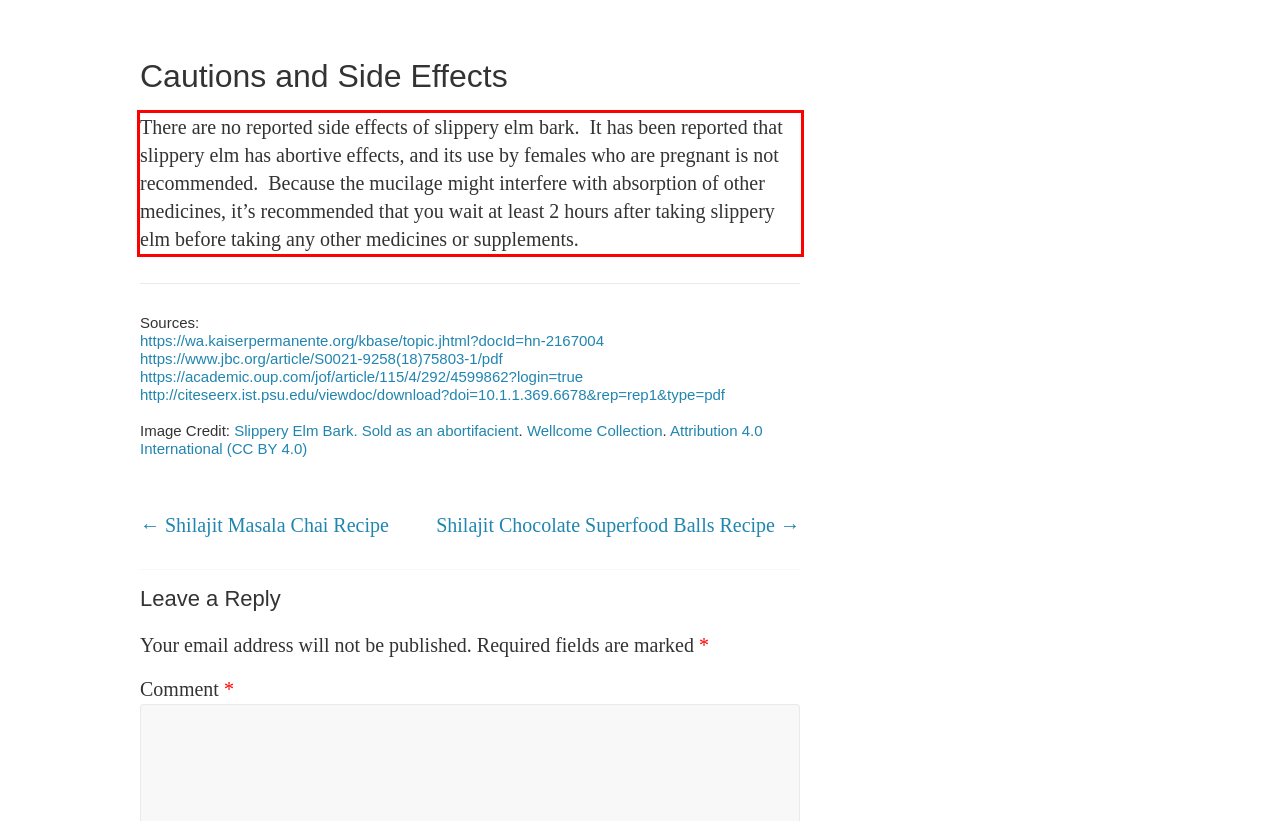Given the screenshot of the webpage, identify the red bounding box, and recognize the text content inside that red bounding box.

There are no reported side effects of slippery elm bark. It has been reported that slippery elm has abortive effects, and its use by females who are pregnant is not recommended. Because the mucilage might interfere with absorption of other medicines, it’s recommended that you wait at least 2 hours after taking slippery elm before taking any other medicines or supplements.